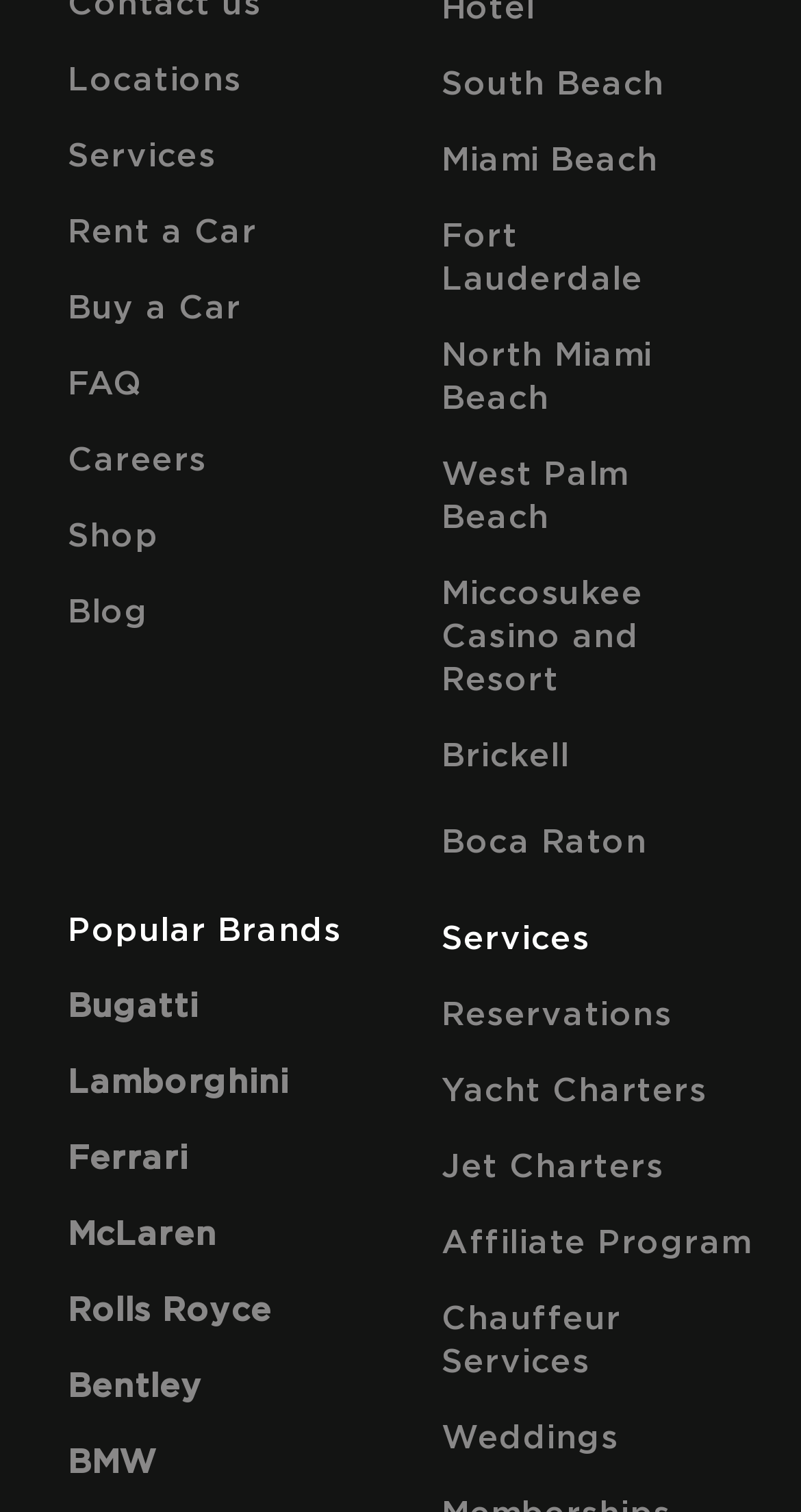Identify the bounding box coordinates of the section to be clicked to complete the task described by the following instruction: "View locations". The coordinates should be four float numbers between 0 and 1, formatted as [left, top, right, bottom].

[0.085, 0.042, 0.301, 0.064]